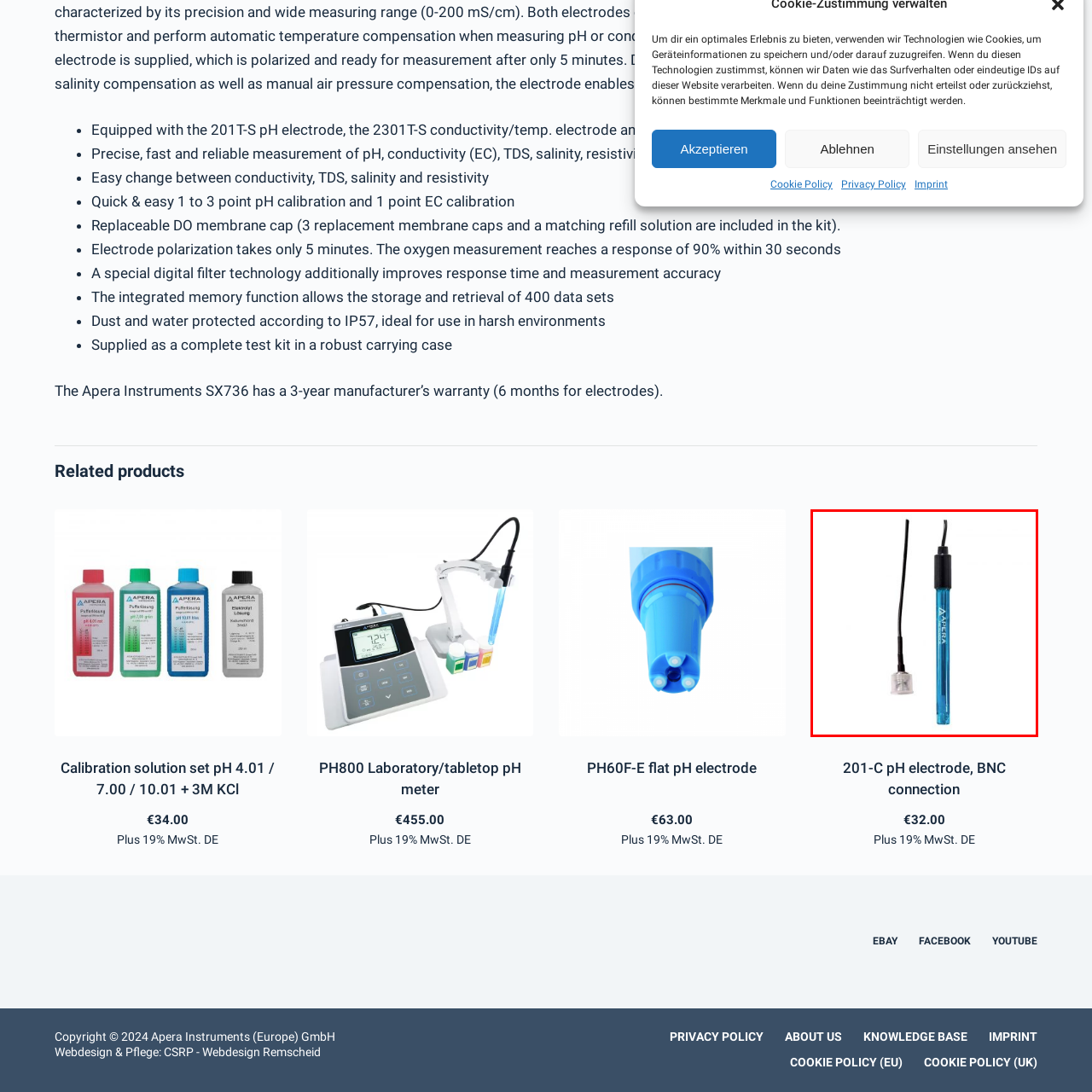Provide a thorough description of the scene depicted within the red bounding box.

The image showcases the Apera Instruments 201-C pH electrode, notable for its BNC connection. This electrode, characterized by a distinct blue body and a robust design, is ideal for precise pH measurements in various applications. Accompanying the electrode is a replaceable membrane cap, which enhances the functionality and longevity of the device. This product is designed for reliability and accuracy, making it a suitable choice for both laboratory and field environments, where quality and performance are paramount.